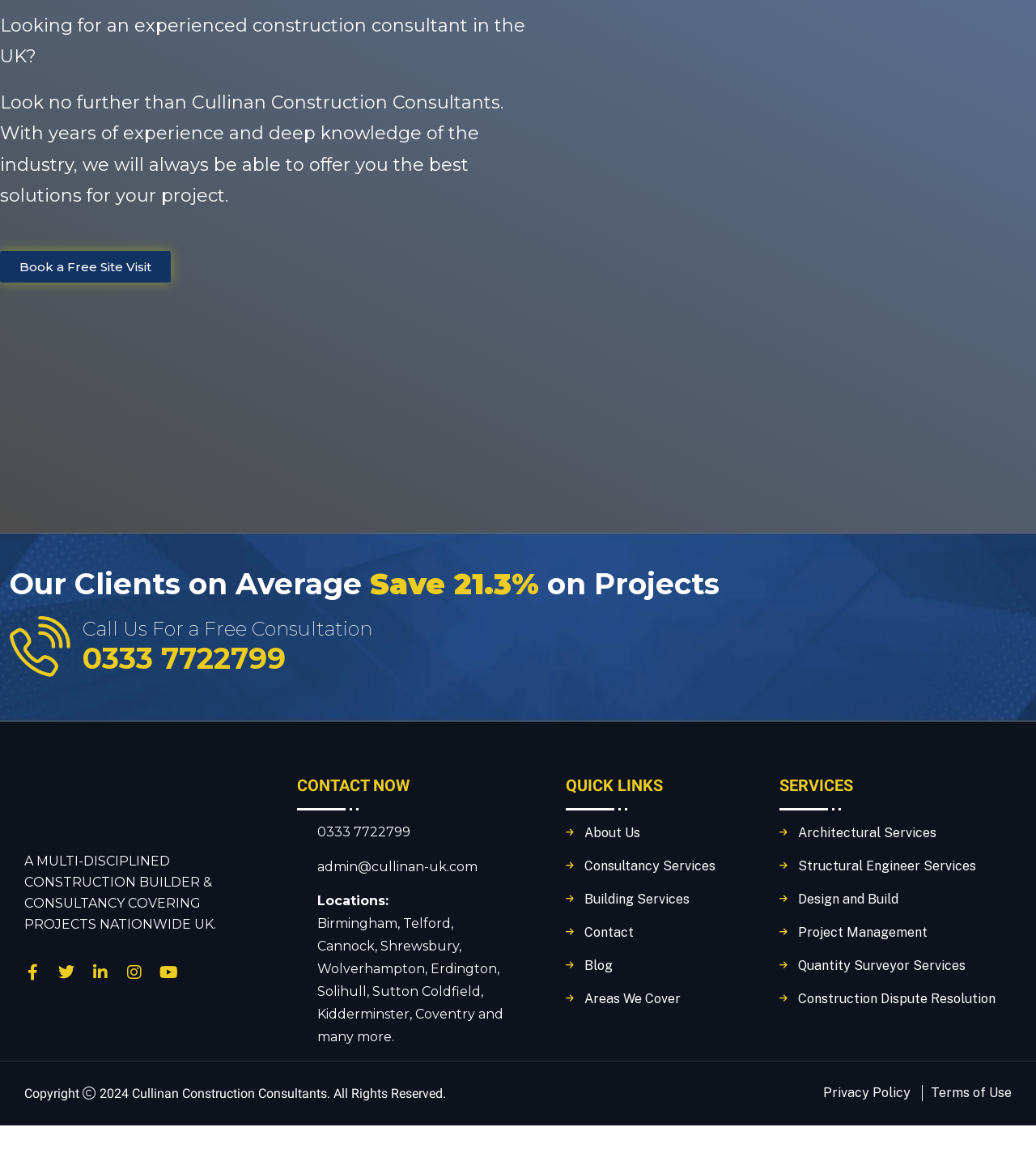Please determine the bounding box coordinates of the element's region to click for the following instruction: "Visit Facebook page".

[0.023, 0.821, 0.039, 0.835]